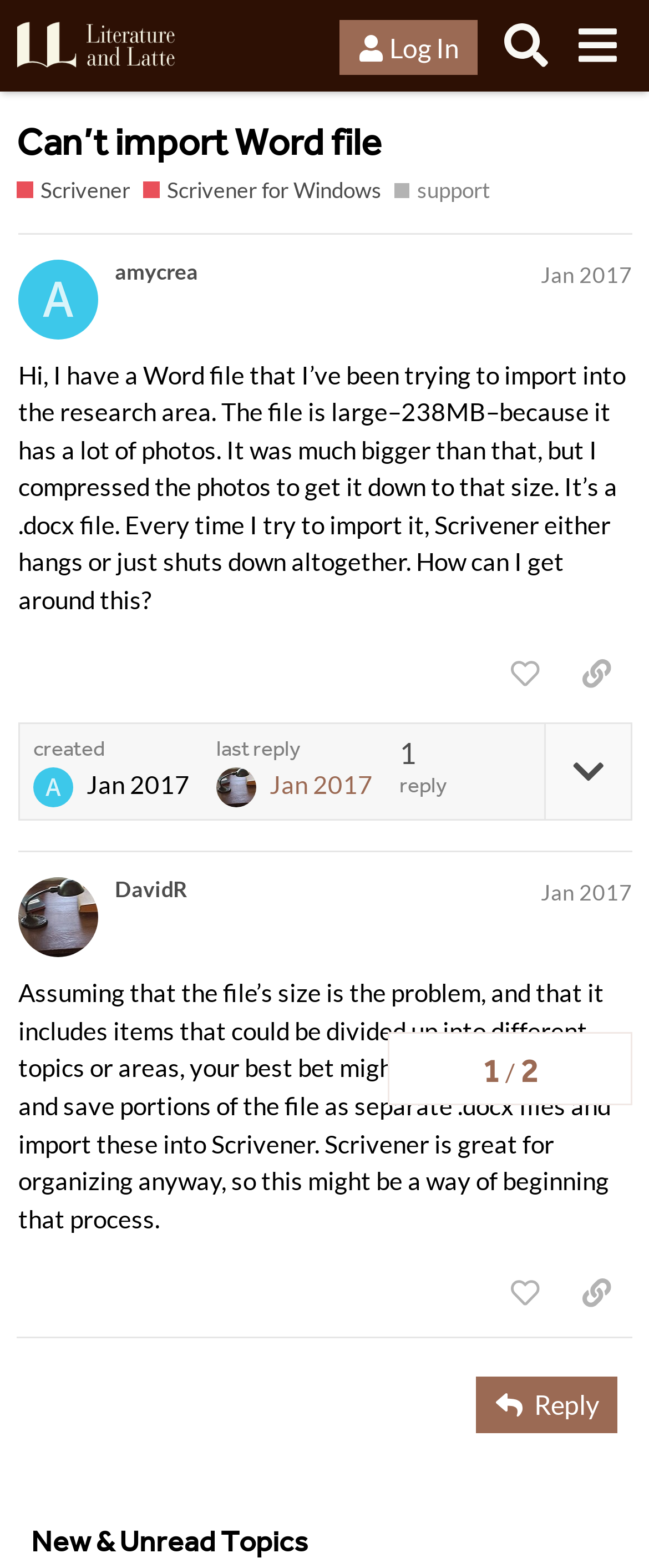Identify the bounding box coordinates of the region that needs to be clicked to carry out this instruction: "Log in to the forum". Provide these coordinates as four float numbers ranging from 0 to 1, i.e., [left, top, right, bottom].

[0.523, 0.013, 0.736, 0.048]